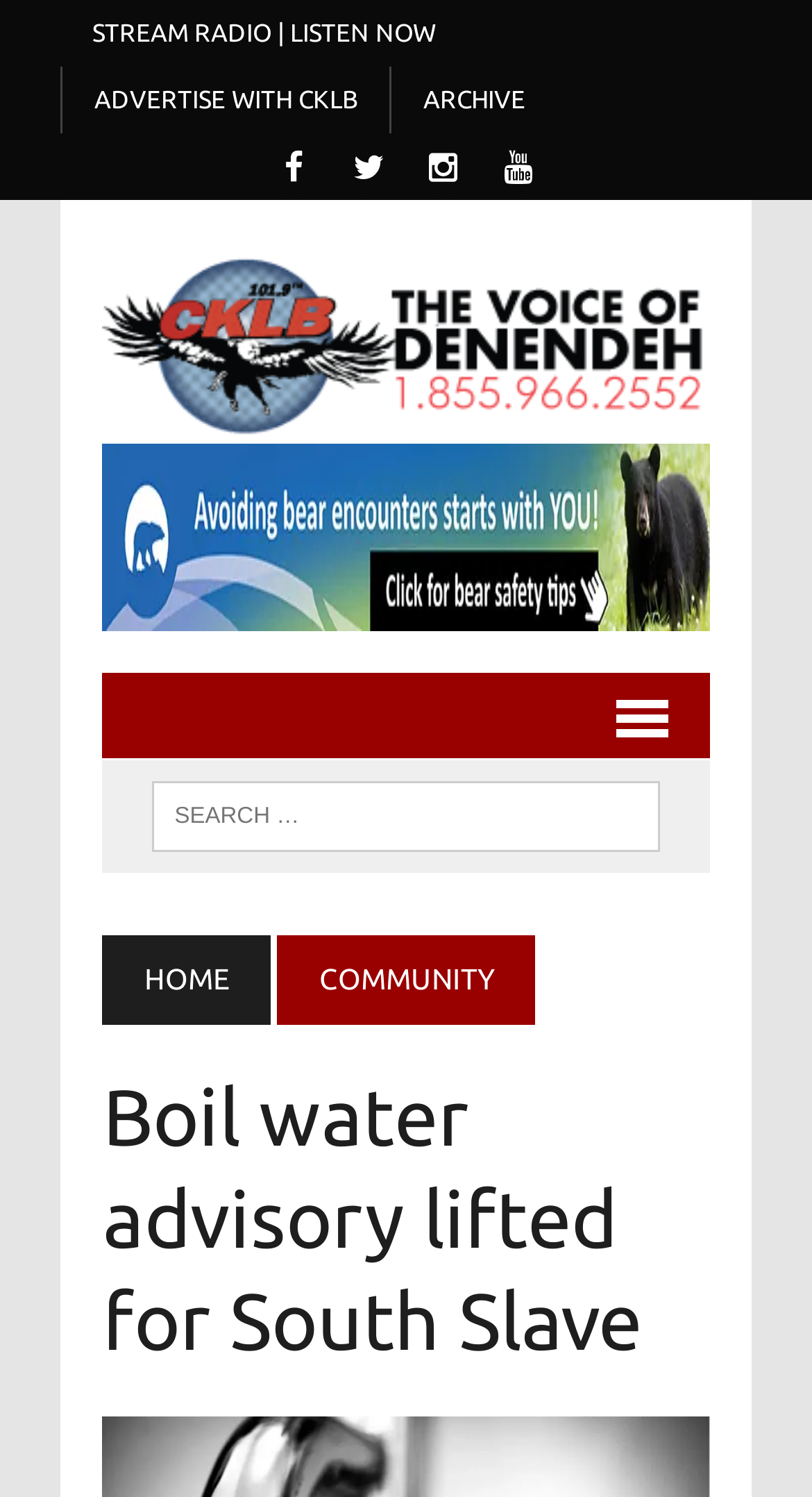Locate the bounding box coordinates of the clickable region to complete the following instruction: "go to the home page."

[0.126, 0.625, 0.334, 0.684]